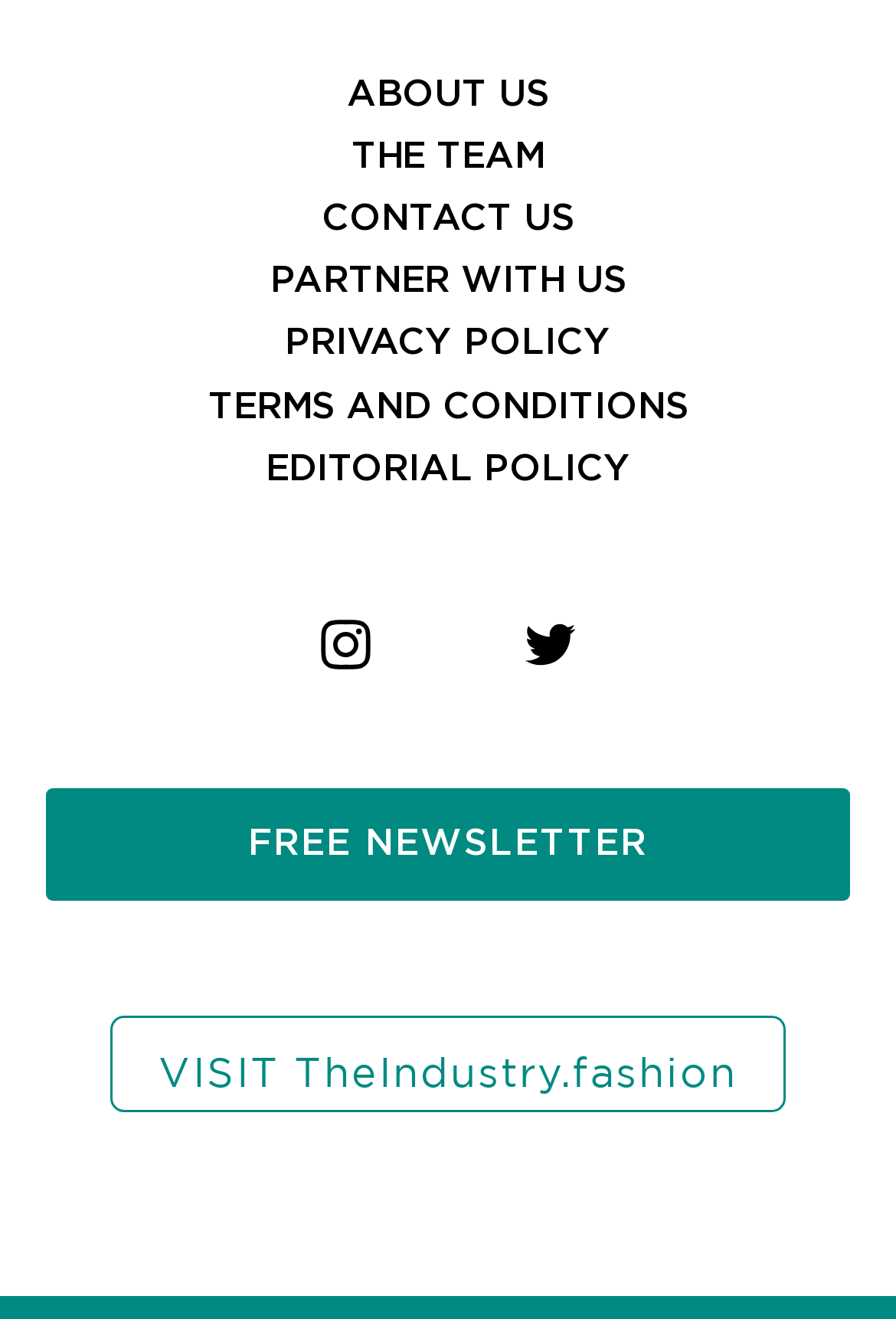Identify the bounding box coordinates for the UI element described as follows: Free Newsletter. Use the format (top-left x, top-left y, bottom-right x, bottom-right y) and ensure all values are floating point numbers between 0 and 1.

[0.051, 0.597, 0.949, 0.683]